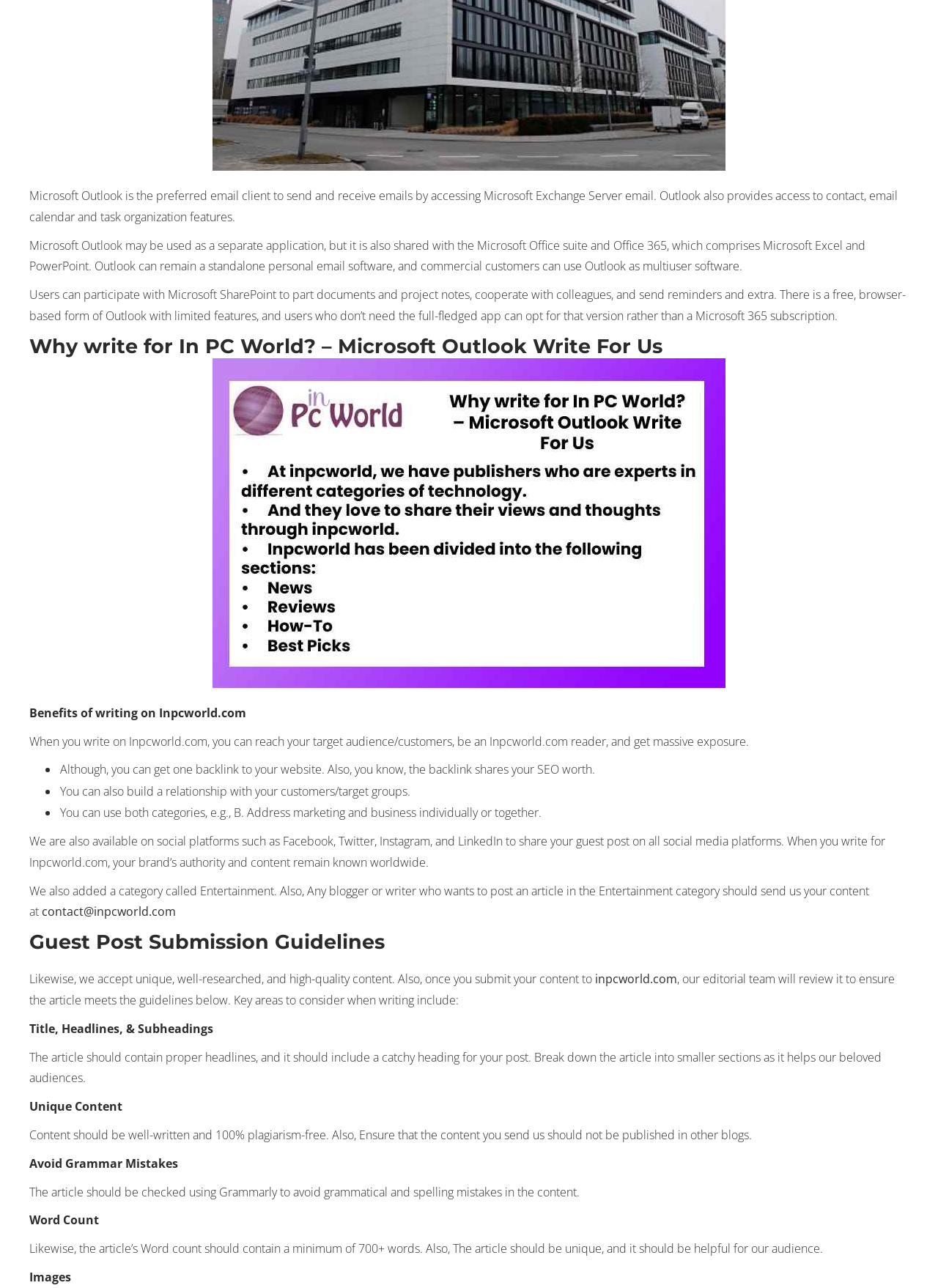Provide the bounding box coordinates, formatted as (top-left x, top-left y, bottom-right x, bottom-right y), with all values being floating point numbers between 0 and 1. Identify the bounding box of the UI element that matches the description: Learn more

[0.676, 0.011, 0.783, 0.031]